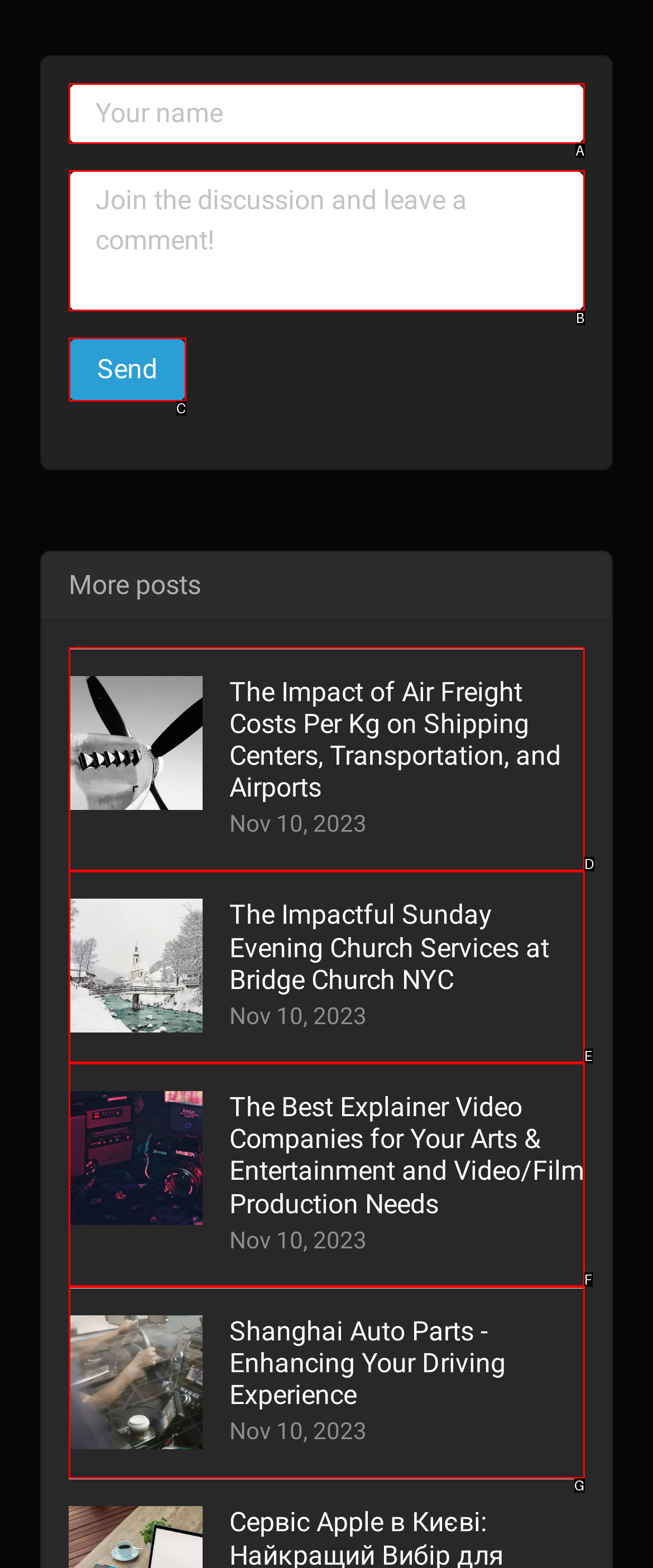Choose the HTML element that aligns with the description: value="Send". Indicate your choice by stating the letter.

C